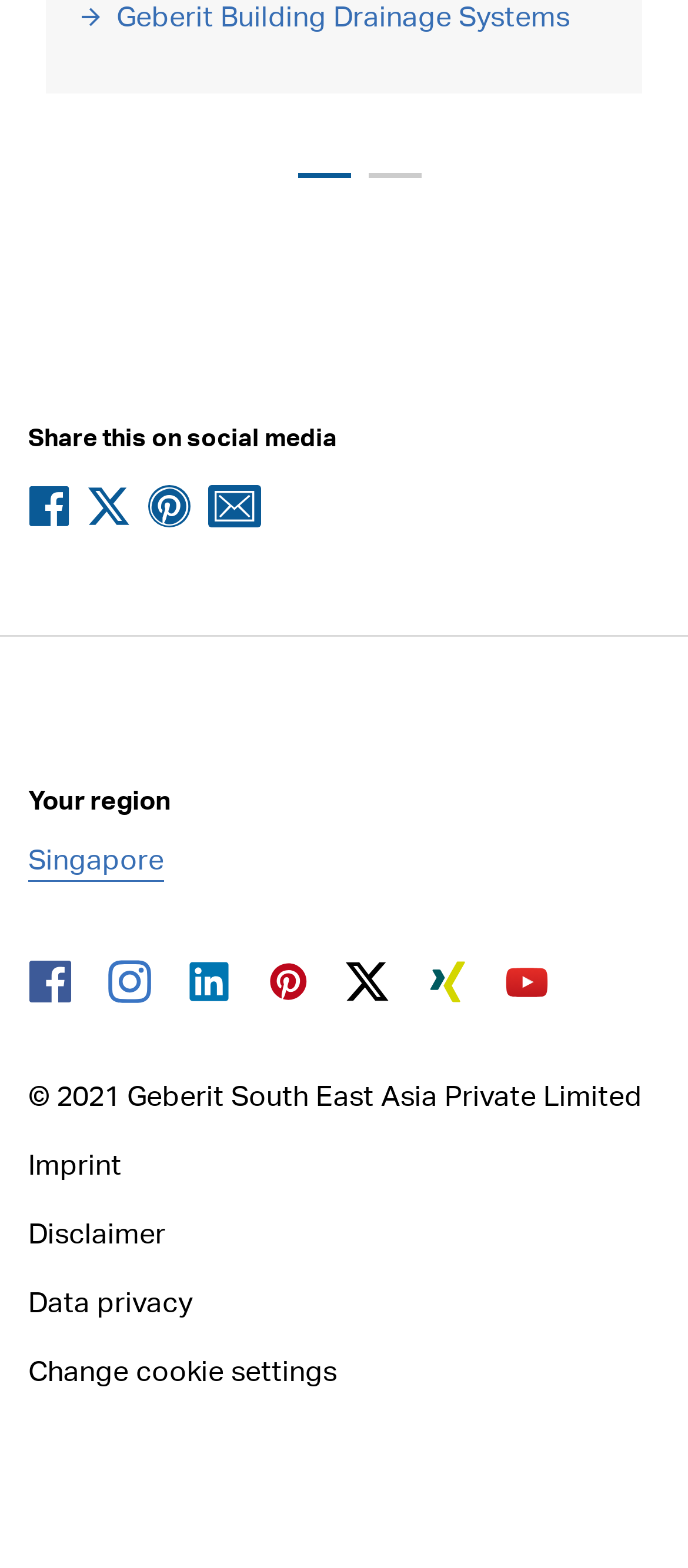What is the region selected by default? From the image, respond with a single word or brief phrase.

Singapore